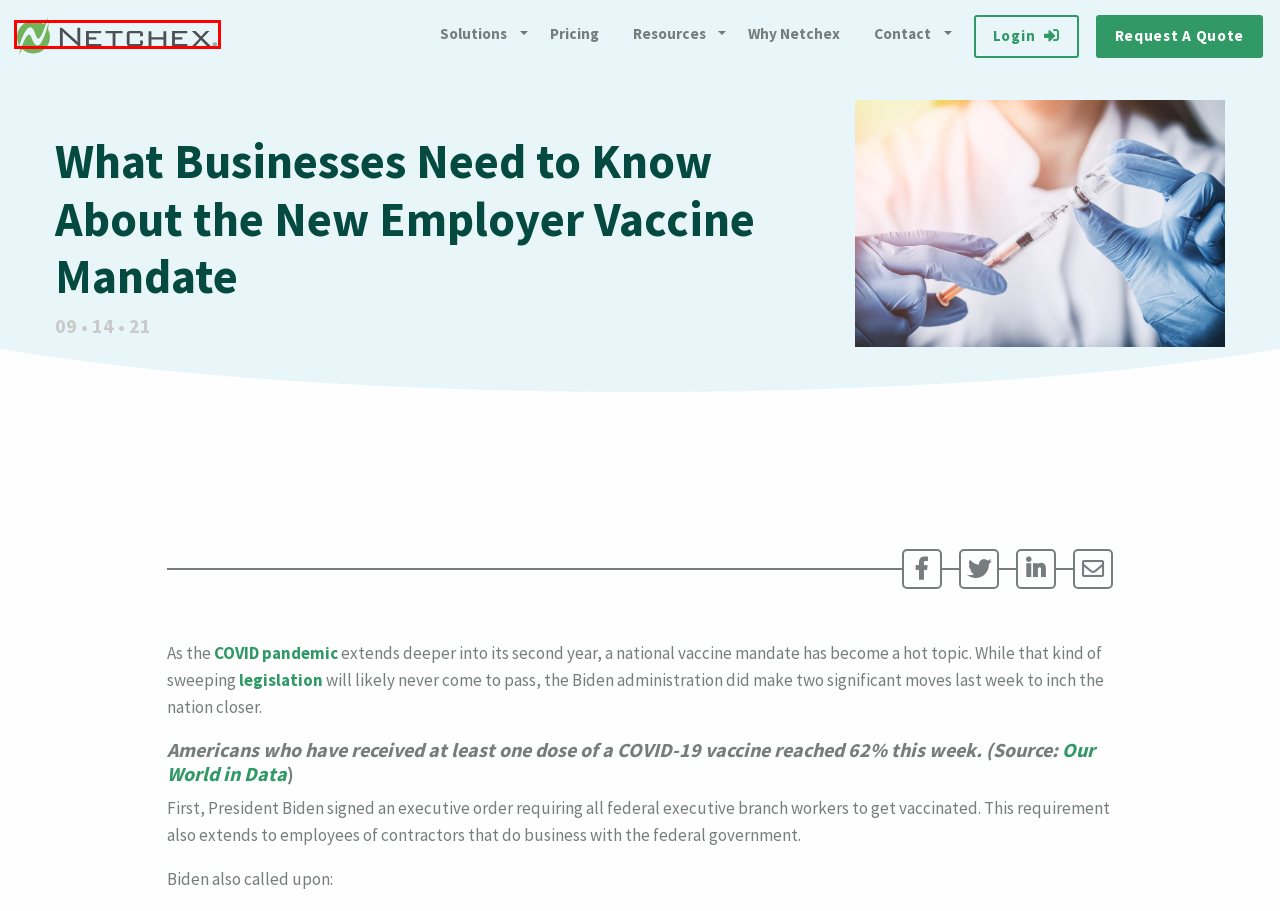You are presented with a screenshot of a webpage that includes a red bounding box around an element. Determine which webpage description best matches the page that results from clicking the element within the red bounding box. Here are the candidates:
A. HR and Payroll Management Solution | Netchex
B. Contact Netchex | HR Sales | Human Resource Company
C. Payroll Software Solution Pricing | Netchex
D. HR Technology Solutions with Benefits, Payroll & Analytics | Netchex
E. Why Netchex - Netchex
F. Resources | Netchex | Product Demos | Training Videos | Blog
G. Request a Quote | Netchex | HR, Benefits, and Payroll Company
H. COVID-19 Data Explorer - Our World in Data

A